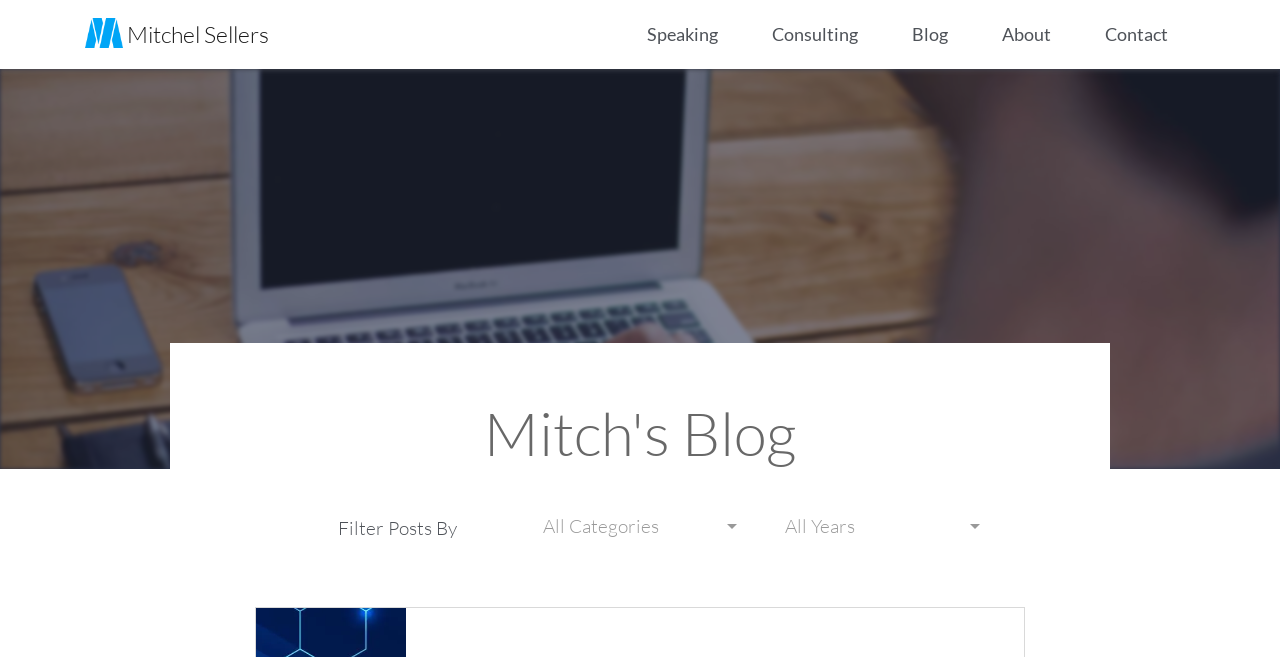Bounding box coordinates should be in the format (top-left x, top-left y, bottom-right x, bottom-right y) and all values should be floating point numbers between 0 and 1. Determine the bounding box coordinate for the UI element described as: Mitchel Sellers

[0.066, 0.019, 0.21, 0.086]